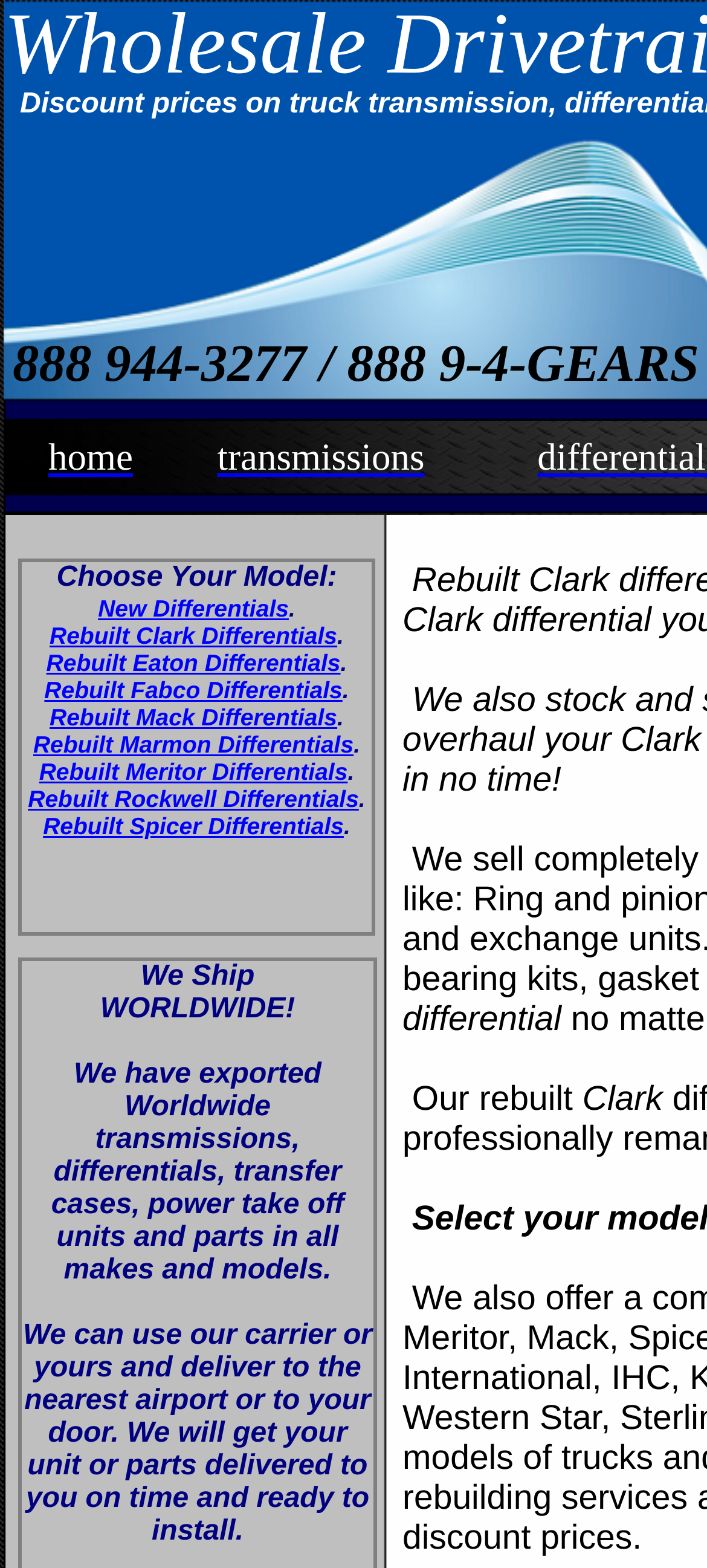Examine the image and give a thorough answer to the following question:
What is the company's shipping policy?

Based on the text 'We Ship WORLDWIDE!' and 'We can use our carrier or yours and deliver to the nearest airport or to your door.', it can be inferred that the company ships its products worldwide.